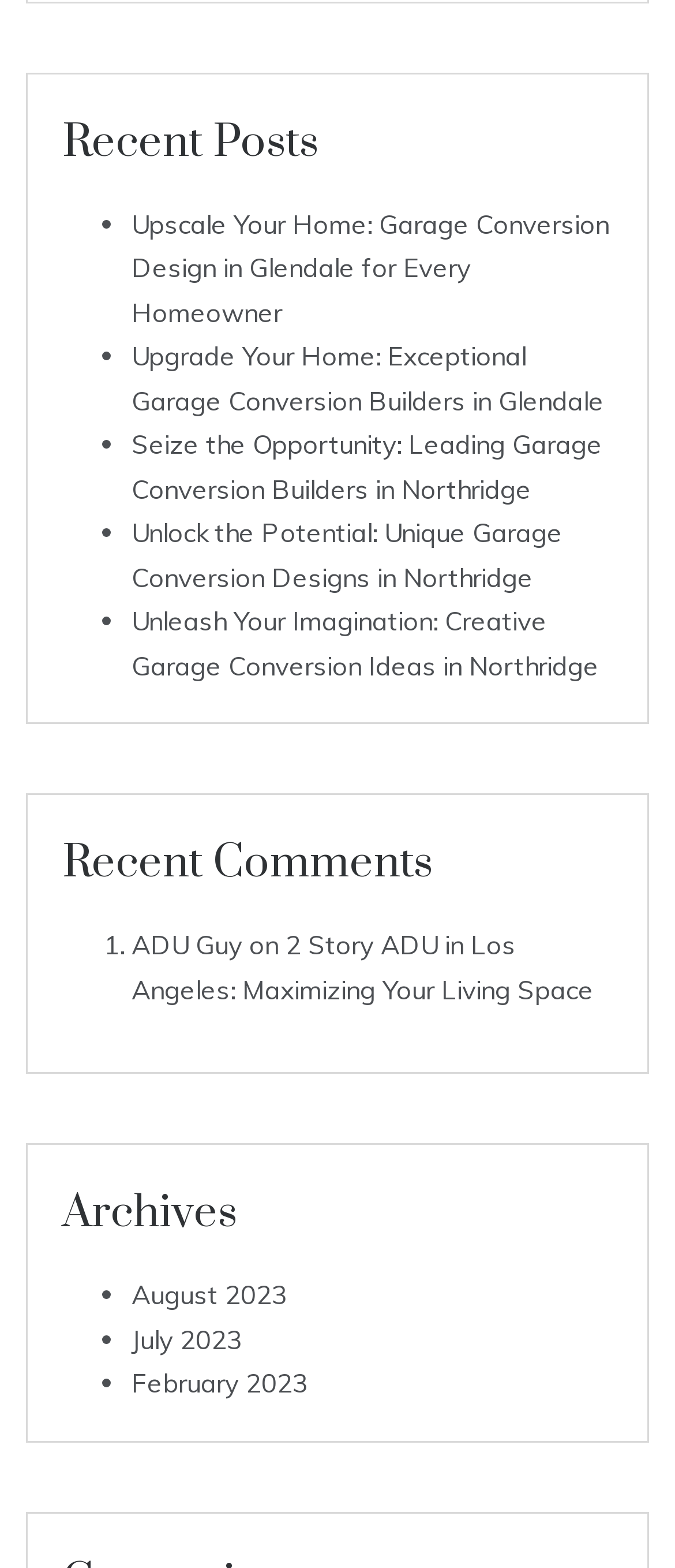Please determine the bounding box coordinates of the element's region to click in order to carry out the following instruction: "visit ADU Guy". The coordinates should be four float numbers between 0 and 1, i.e., [left, top, right, bottom].

[0.195, 0.592, 0.359, 0.613]